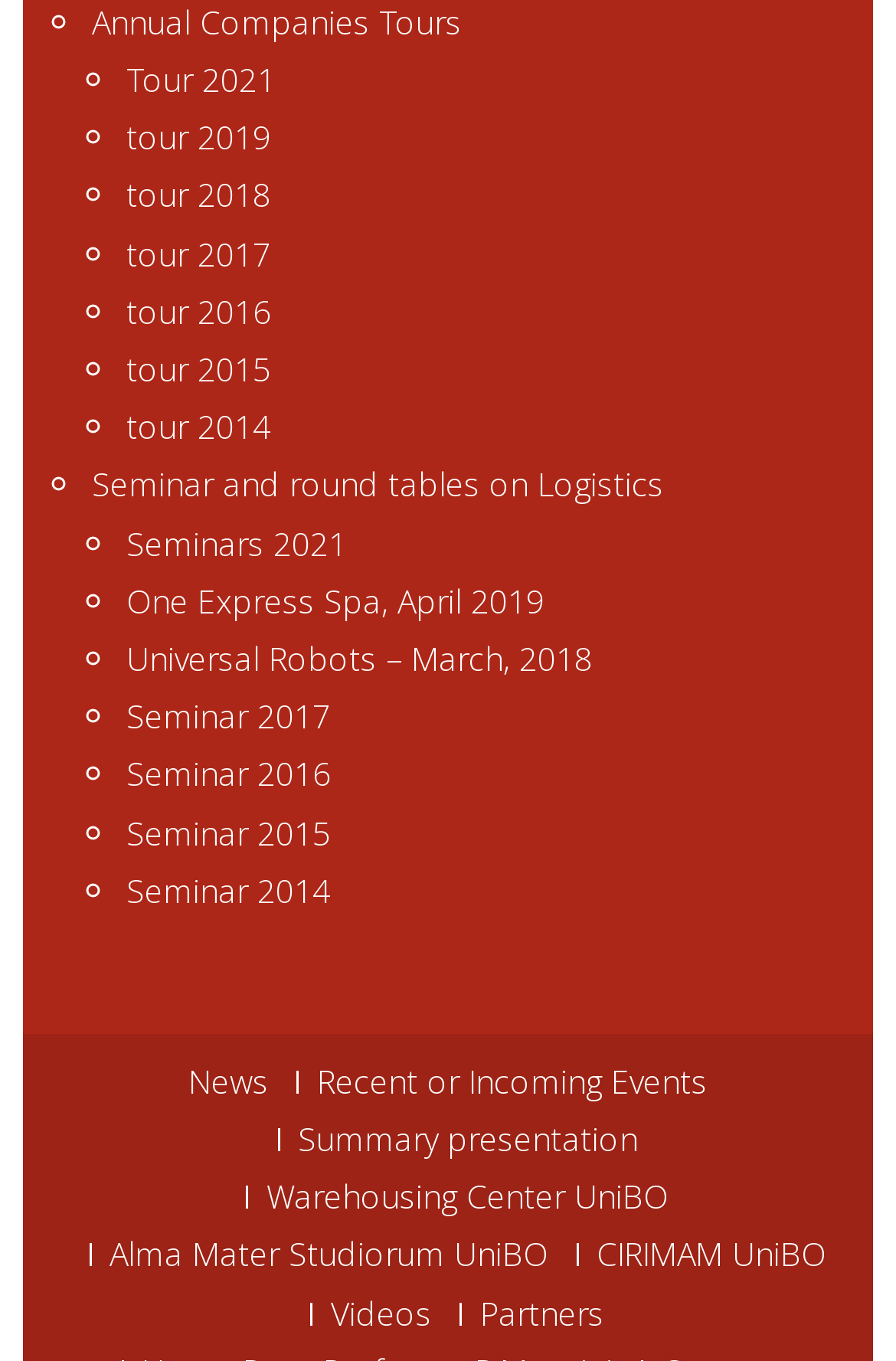Locate the bounding box of the UI element described in the following text: "Partners".

[0.513, 0.957, 0.674, 0.973]